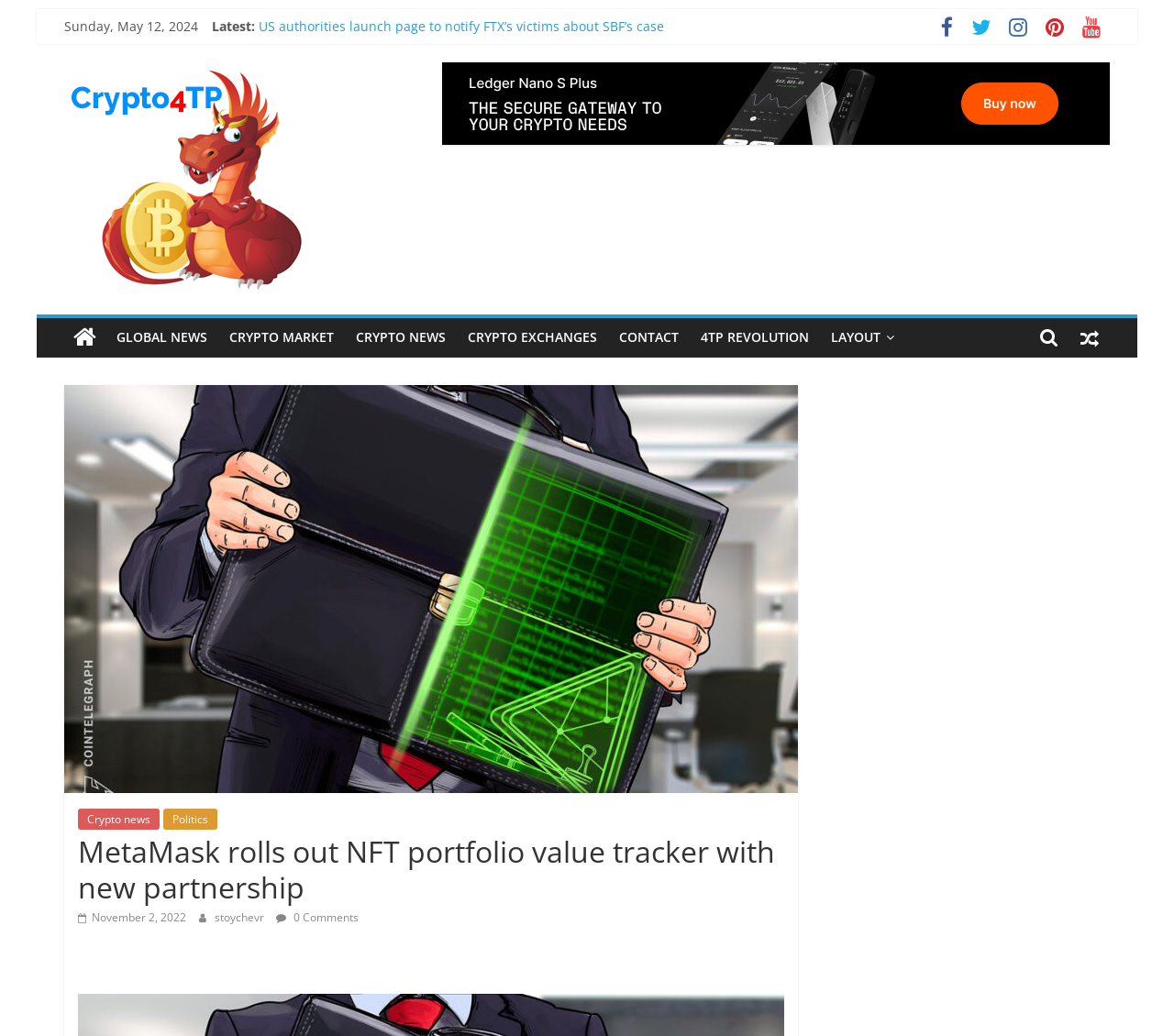Find the bounding box coordinates for the element that must be clicked to complete the instruction: "Read the latest news". The coordinates should be four float numbers between 0 and 1, indicated as [left, top, right, bottom].

[0.22, 0.017, 0.566, 0.034]